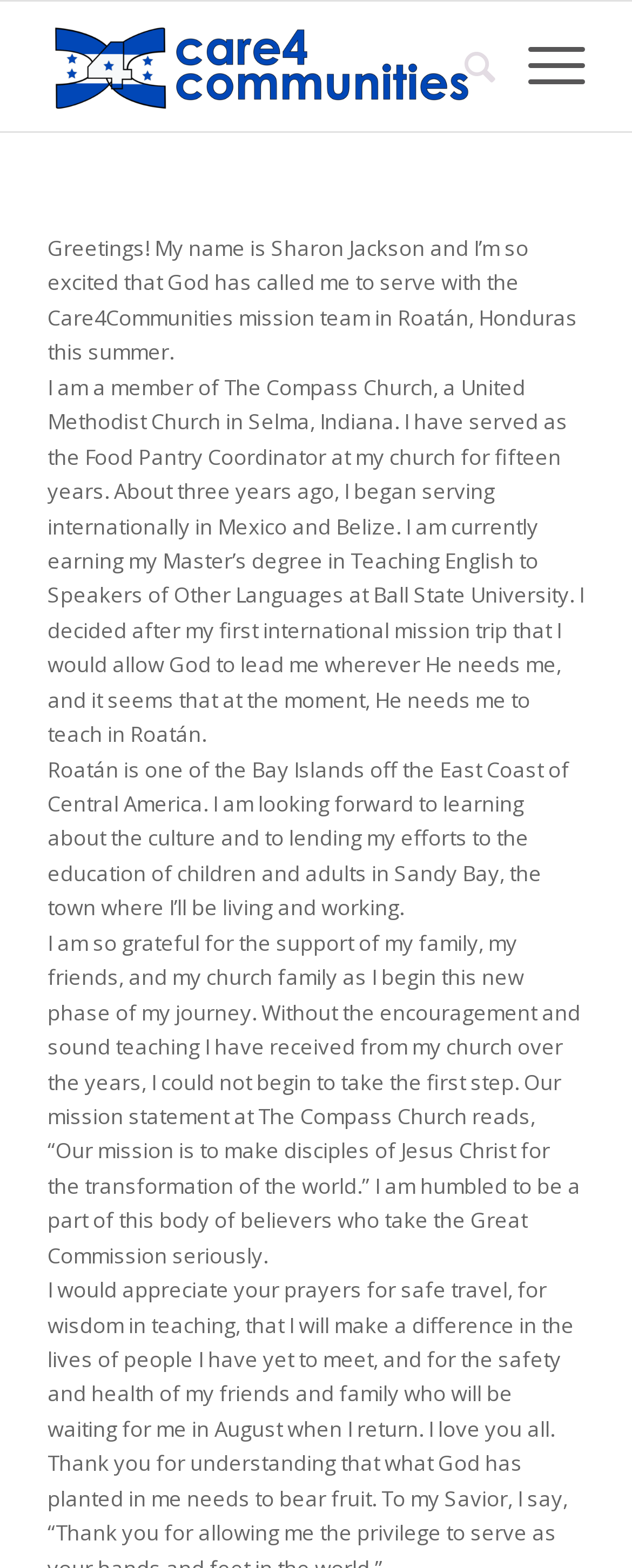What is the author's name?
Using the image, provide a concise answer in one word or a short phrase.

Sharon Jackson